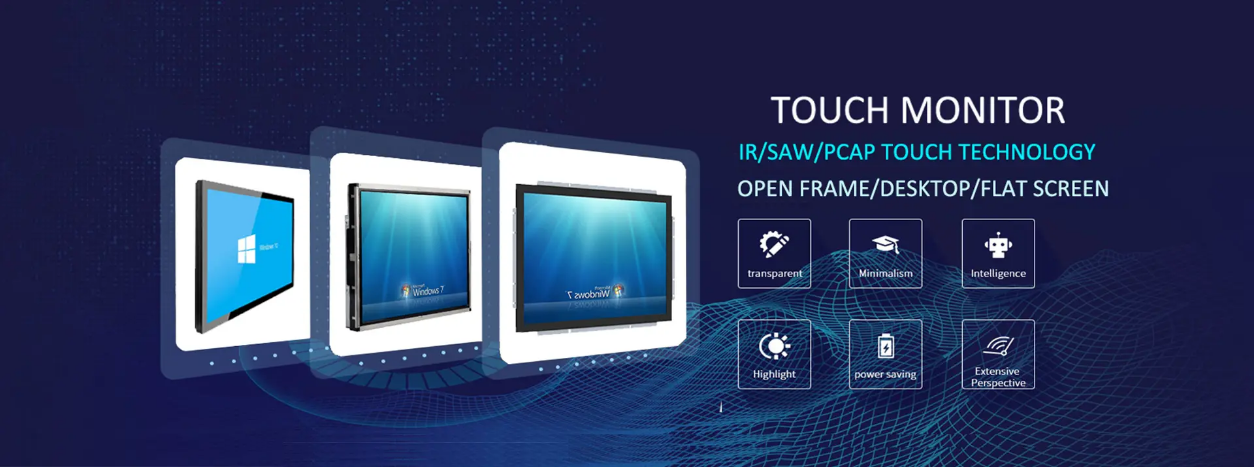What design theme is emphasized in the monitor configurations? Refer to the image and provide a one-word or short phrase answer.

Minimalism